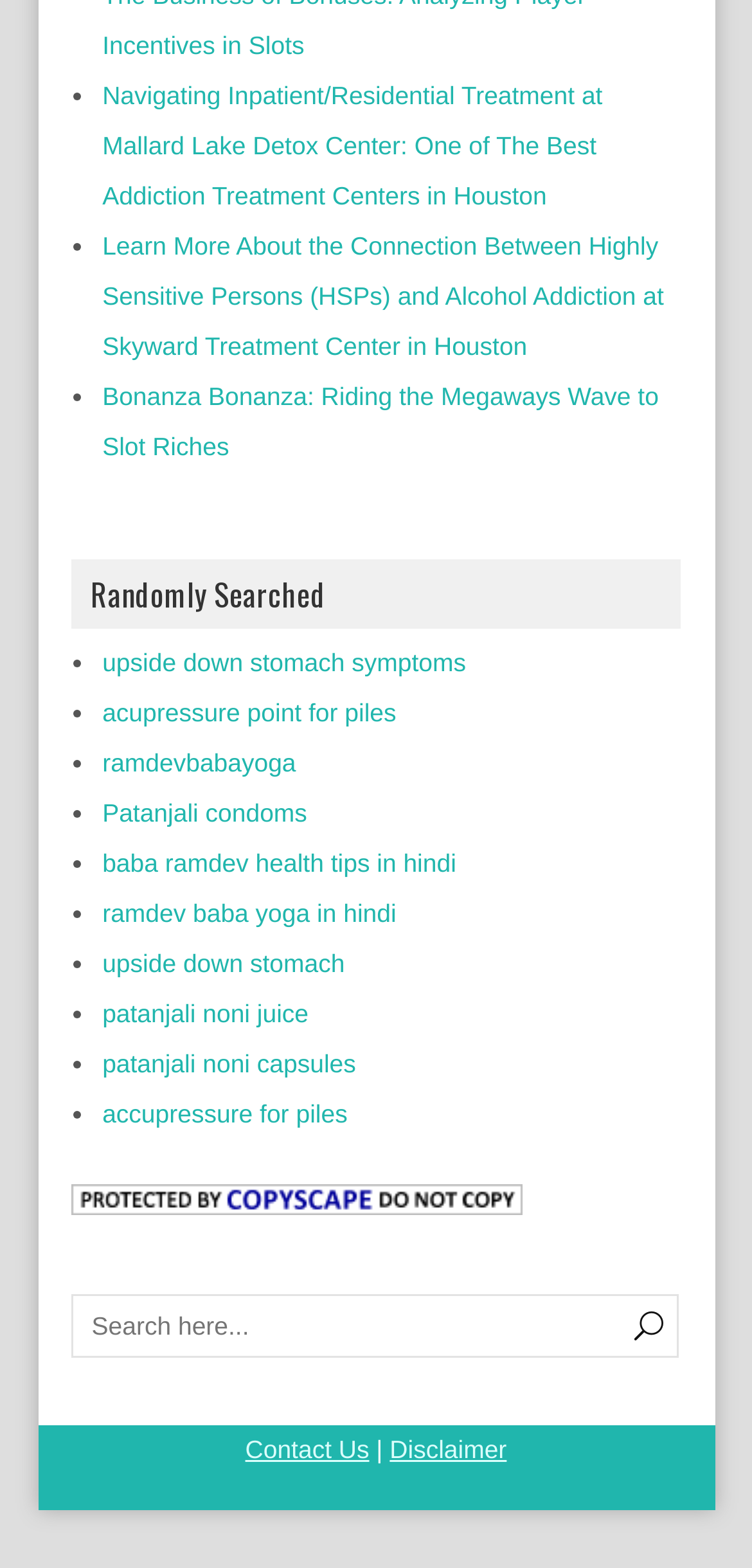What are the two options in the footer section?
Look at the image and respond with a one-word or short phrase answer.

Contact Us and Disclaimer